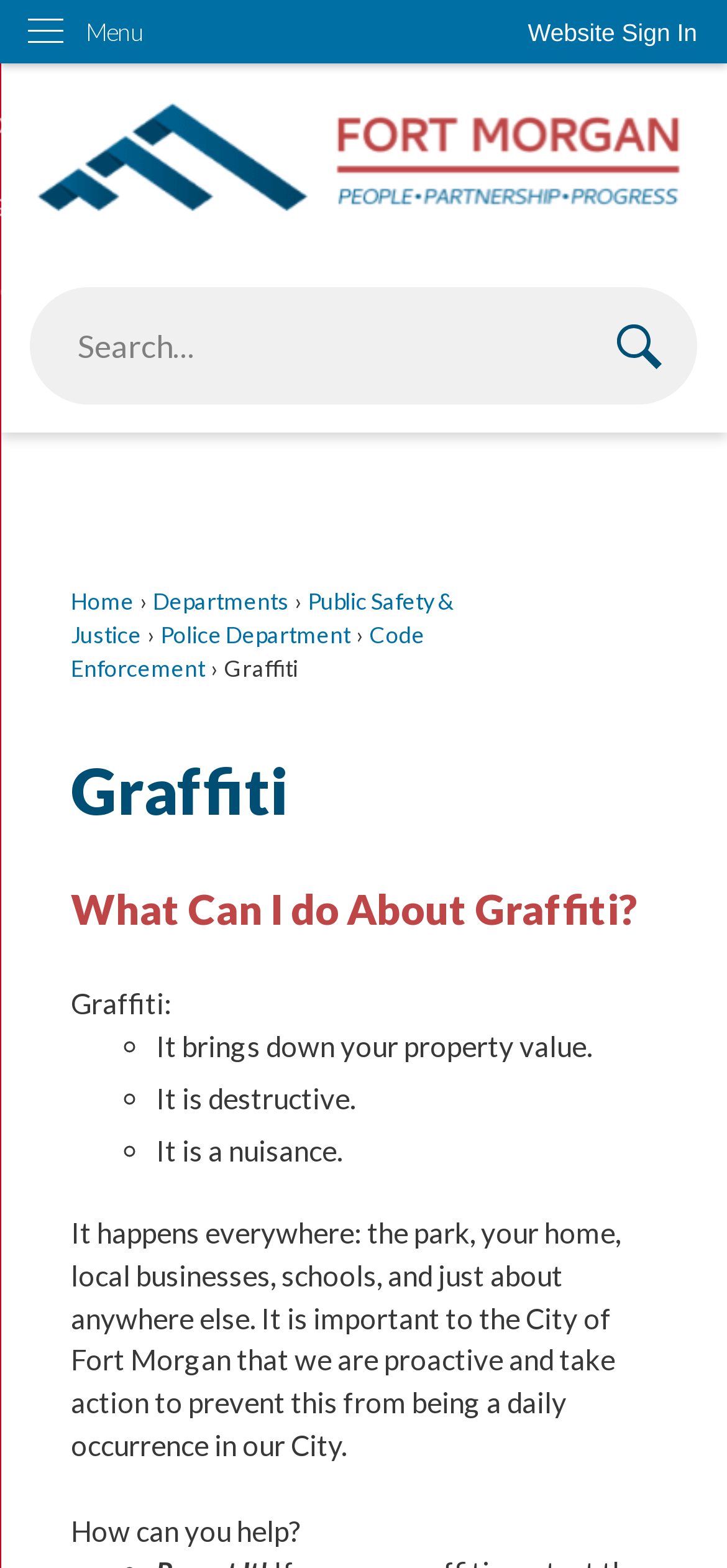Identify the bounding box coordinates of the section that should be clicked to achieve the task described: "Read about graffiti".

[0.308, 0.418, 0.41, 0.435]